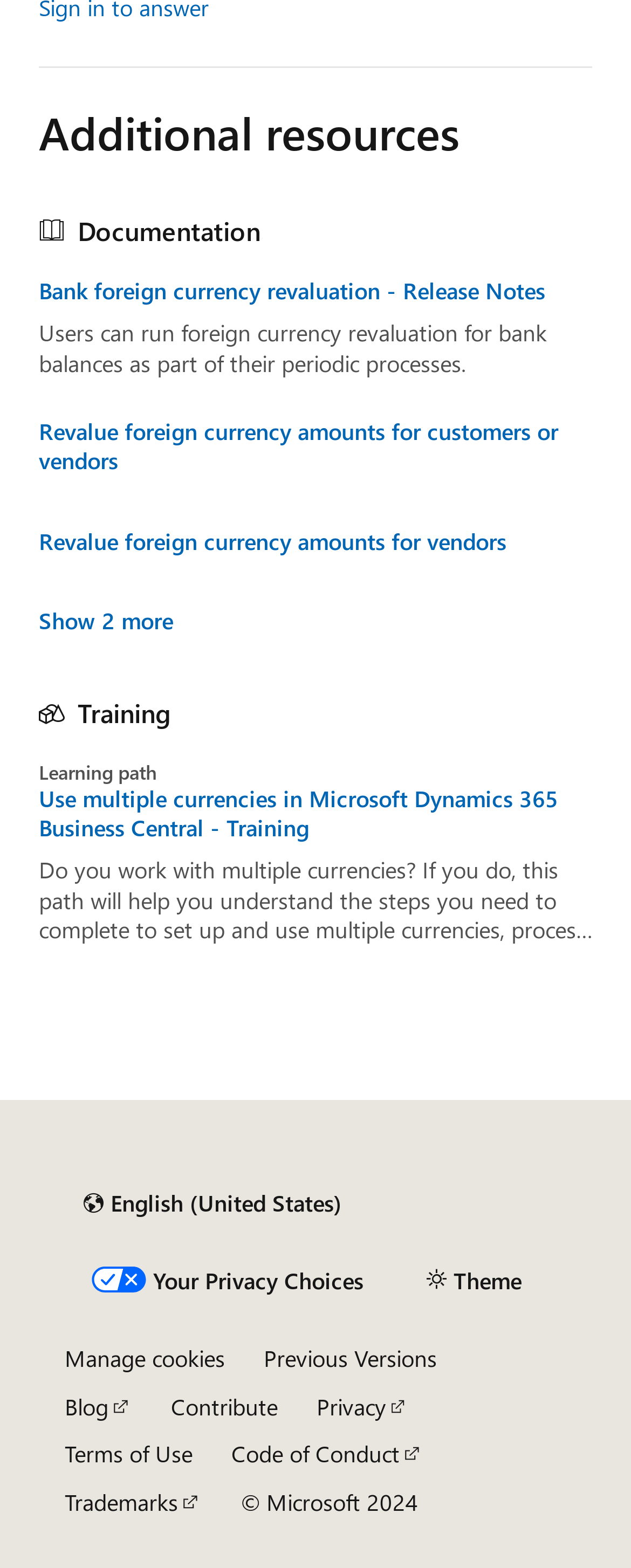Please determine the bounding box coordinates of the section I need to click to accomplish this instruction: "Select 'Use multiple currencies in Microsoft Dynamics 365 Business Central - Training'".

[0.062, 0.5, 0.938, 0.538]